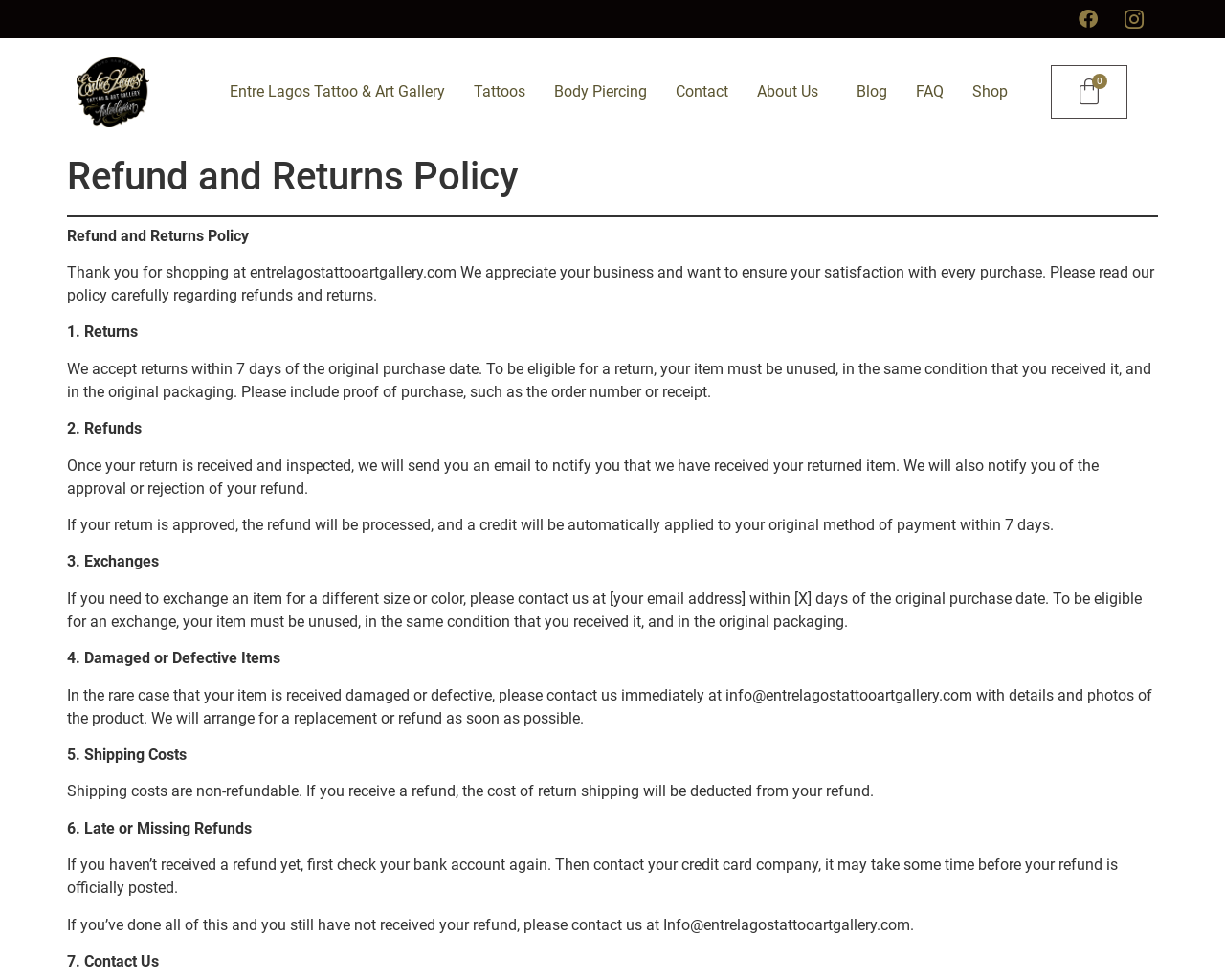Provide the bounding box coordinates, formatted as (top-left x, top-left y, bottom-right x, bottom-right y), with all values being floating point numbers between 0 and 1. Identify the bounding box of the UI element that matches the description: About Us

[0.607, 0.072, 0.688, 0.117]